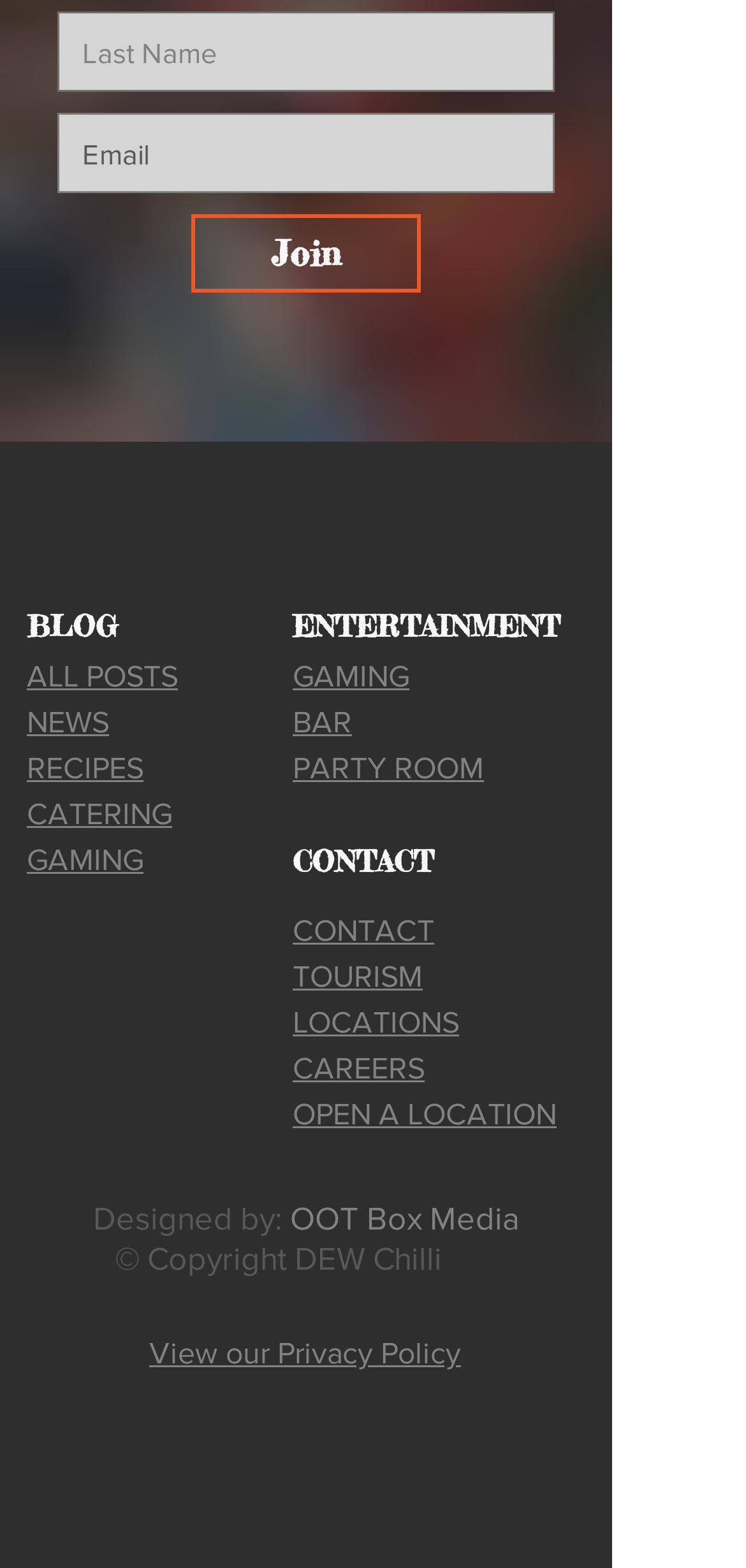Refer to the screenshot and answer the following question in detail:
What is the copyright notice on this website?

The website has a copyright notice at the bottom, which states '© Copyright DEW Chilli', indicating that the website's content and design are owned by DEW Chilli and protected by copyright law.